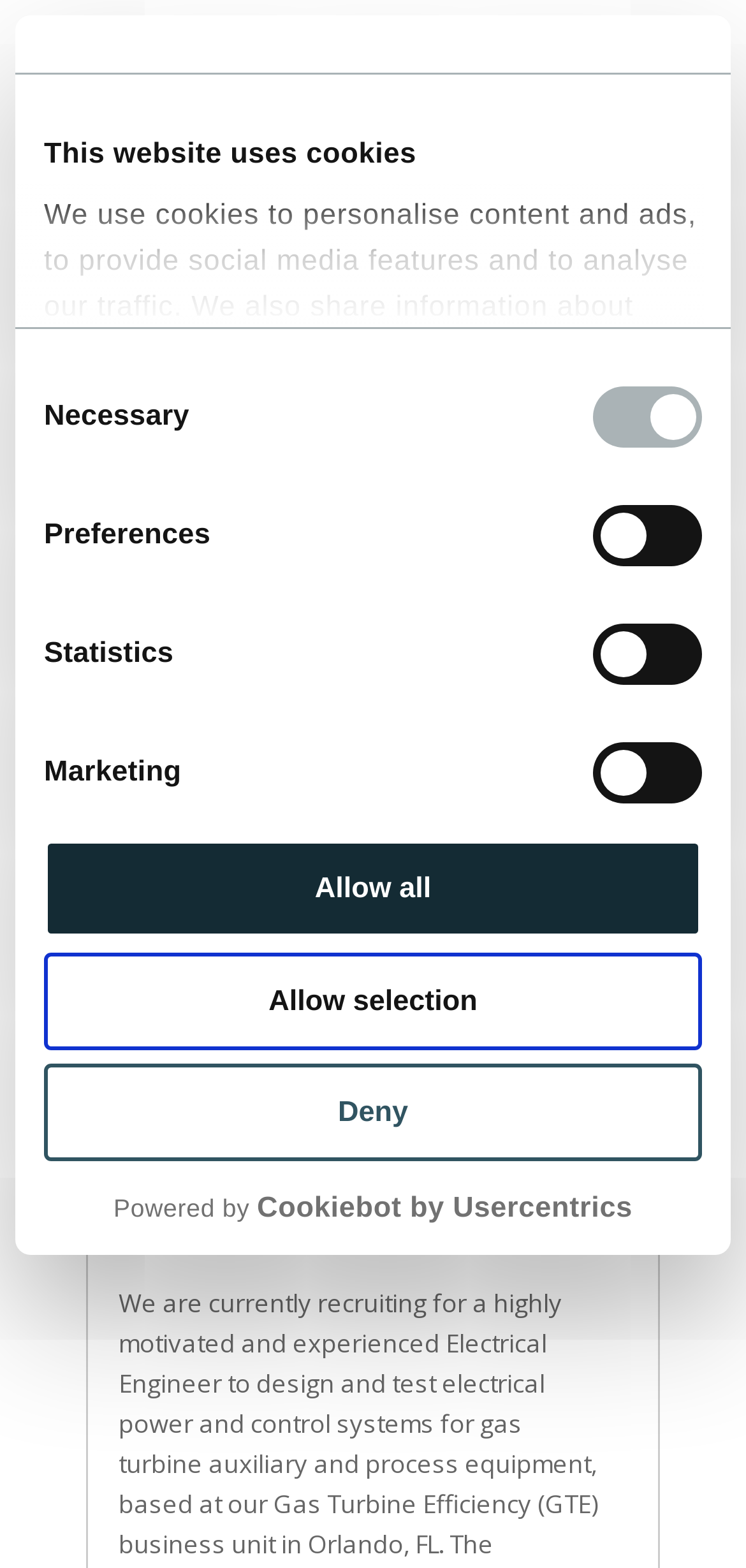What is the phone number on the webpage?
Based on the screenshot, give a detailed explanation to answer the question.

I found the answer by looking at the top section of the webpage, where I found a static text element with the phone number '+1 407 304 5200'.